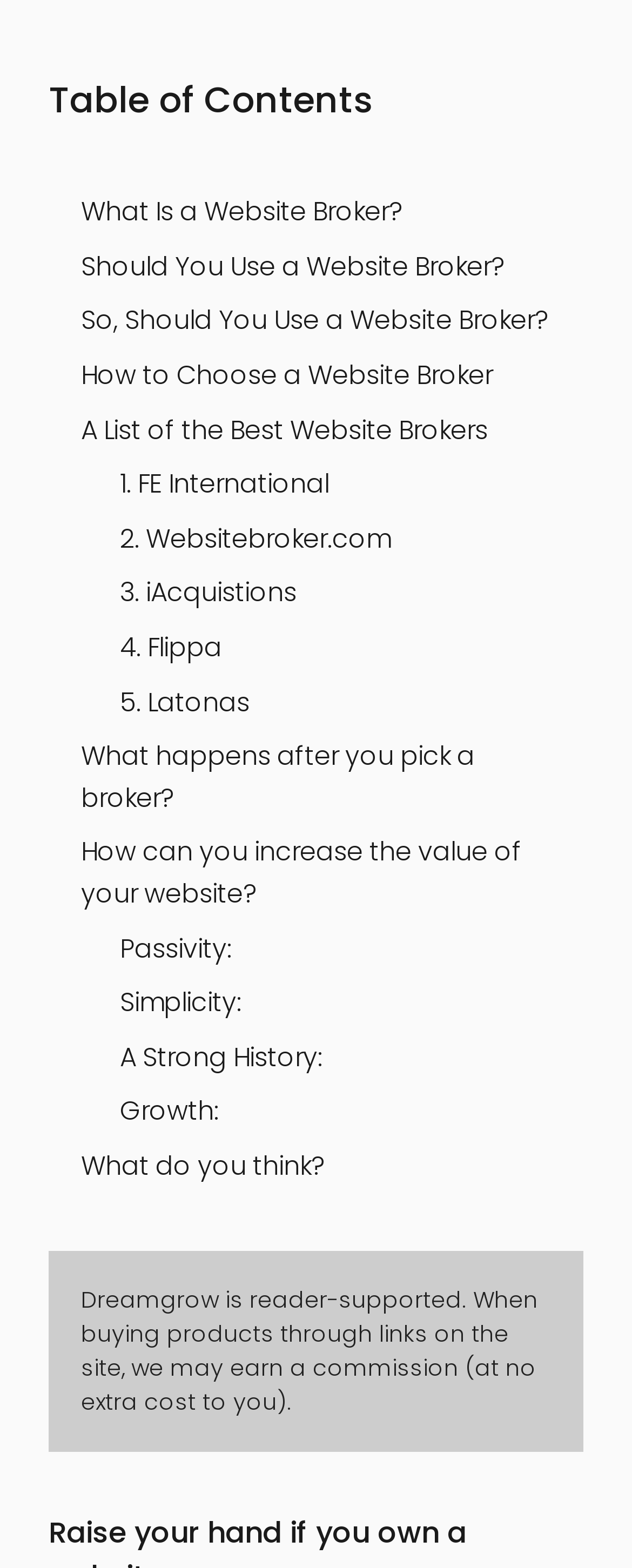Specify the bounding box coordinates of the area to click in order to execute this command: 'Visit 'FE International''. The coordinates should consist of four float numbers ranging from 0 to 1, and should be formatted as [left, top, right, bottom].

[0.164, 0.296, 0.521, 0.322]